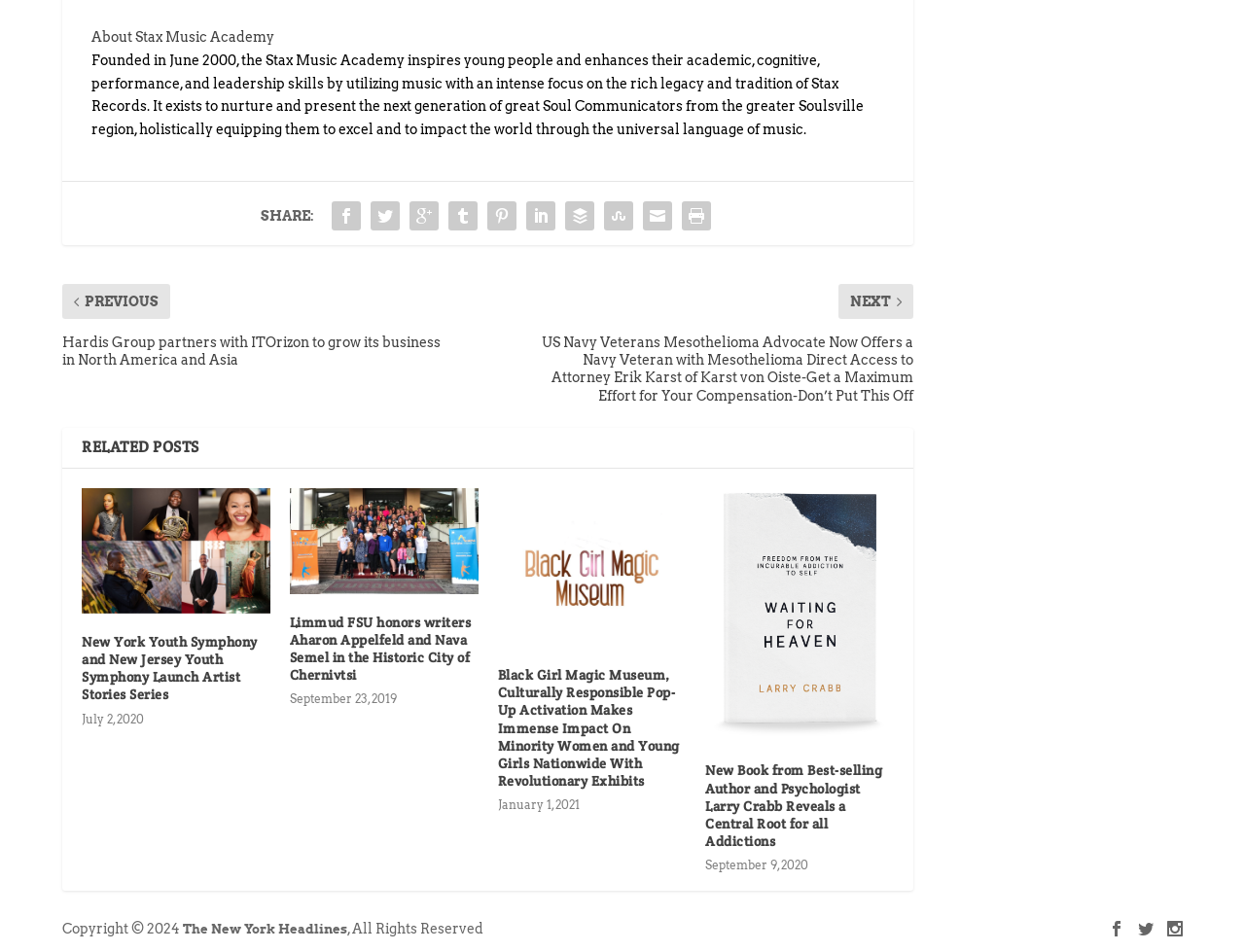Please identify the bounding box coordinates of the element on the webpage that should be clicked to follow this instruction: "Learn about Stax Music Academy". The bounding box coordinates should be given as four float numbers between 0 and 1, formatted as [left, top, right, bottom].

[0.073, 0.046, 0.22, 0.062]